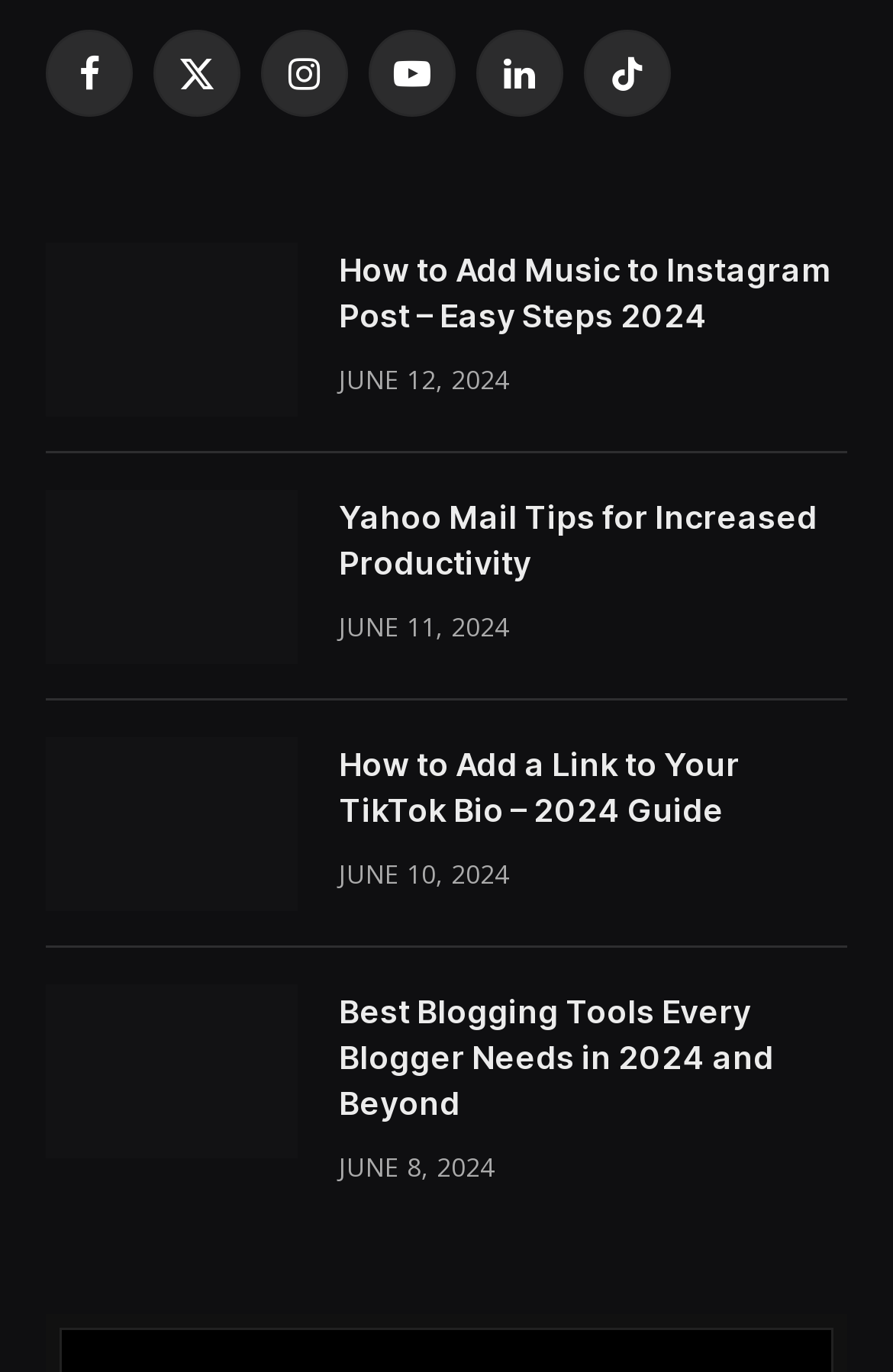Predict the bounding box of the UI element based on the description: "X (Twitter)". The coordinates should be four float numbers between 0 and 1, formatted as [left, top, right, bottom].

[0.172, 0.021, 0.269, 0.085]